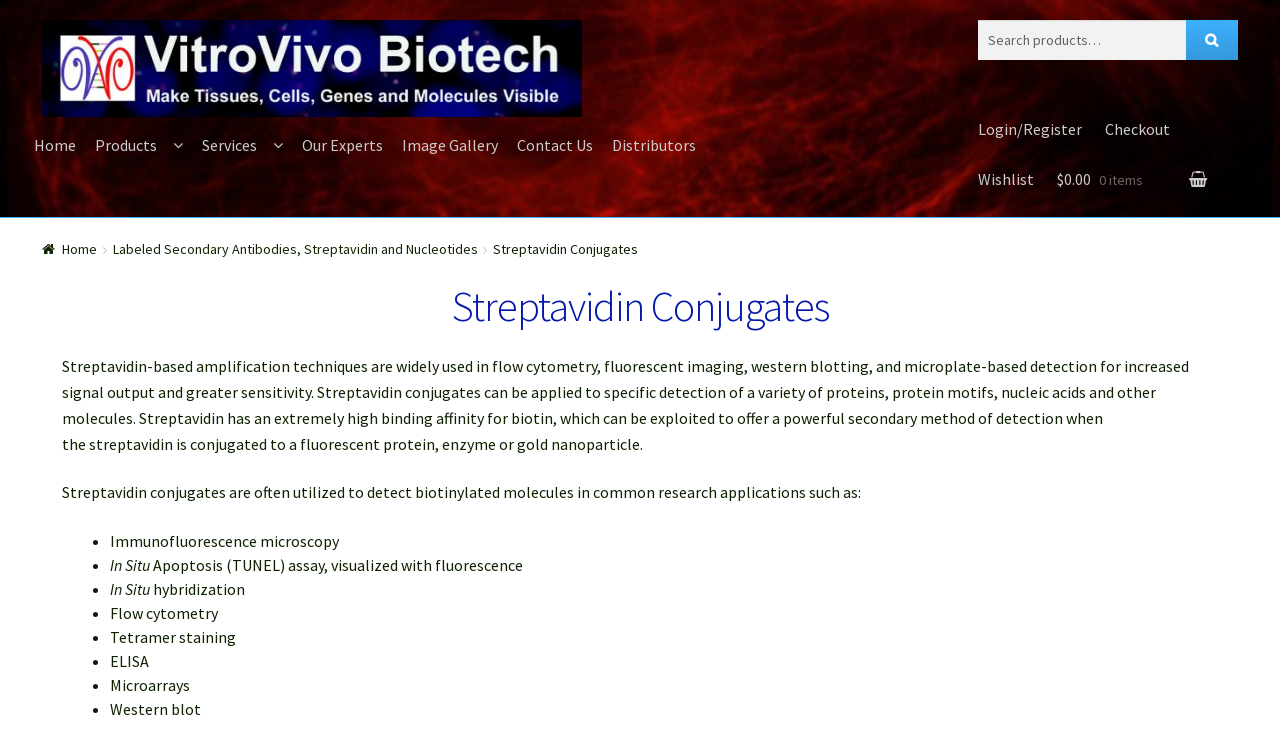Analyze the image and give a detailed response to the question:
What is the function of the search box on this webpage?

The search box on this webpage allows users to search for specific products, likely related to Streptavidin Conjugates, by entering keywords or phrases.